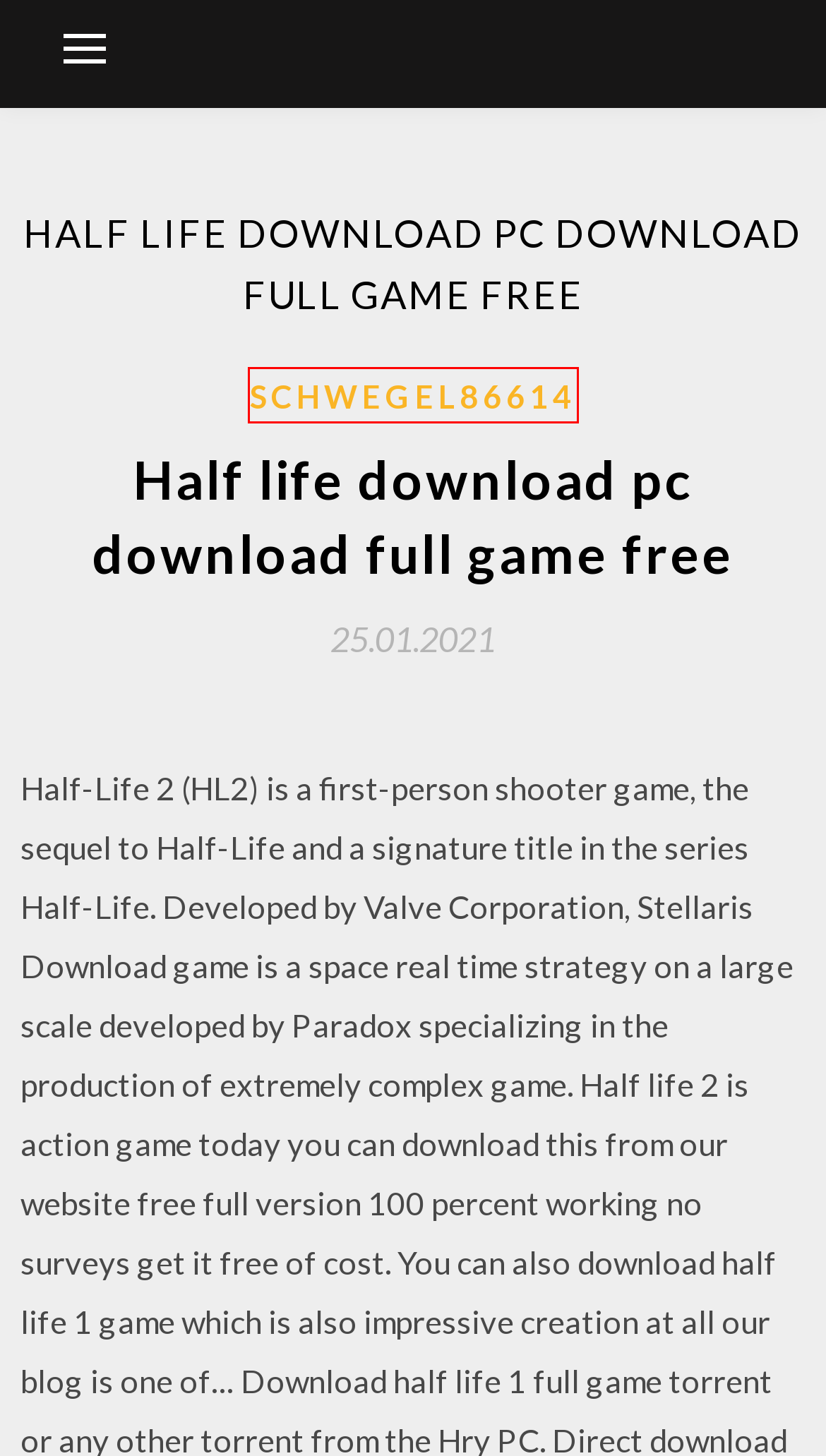You have a screenshot of a webpage with a red bounding box around an element. Choose the best matching webpage description that would appear after clicking the highlighted element. Here are the candidates:
A. The test of my life pdf free download [2020]
B. Schwegel86614
C. 社会的成功への社会的不安PDFダウンロード (2020)
D. Disney infinity 3.0 download pc [2020]
E. Java version 8 update 111 free download (2020)
F. スクラッチテレビmp4ビデオダウンロード (2020)
G. Bethesda mod xbox download (2020)
H. Download cisco anyconnect version 4.0 pkg (2020)

B